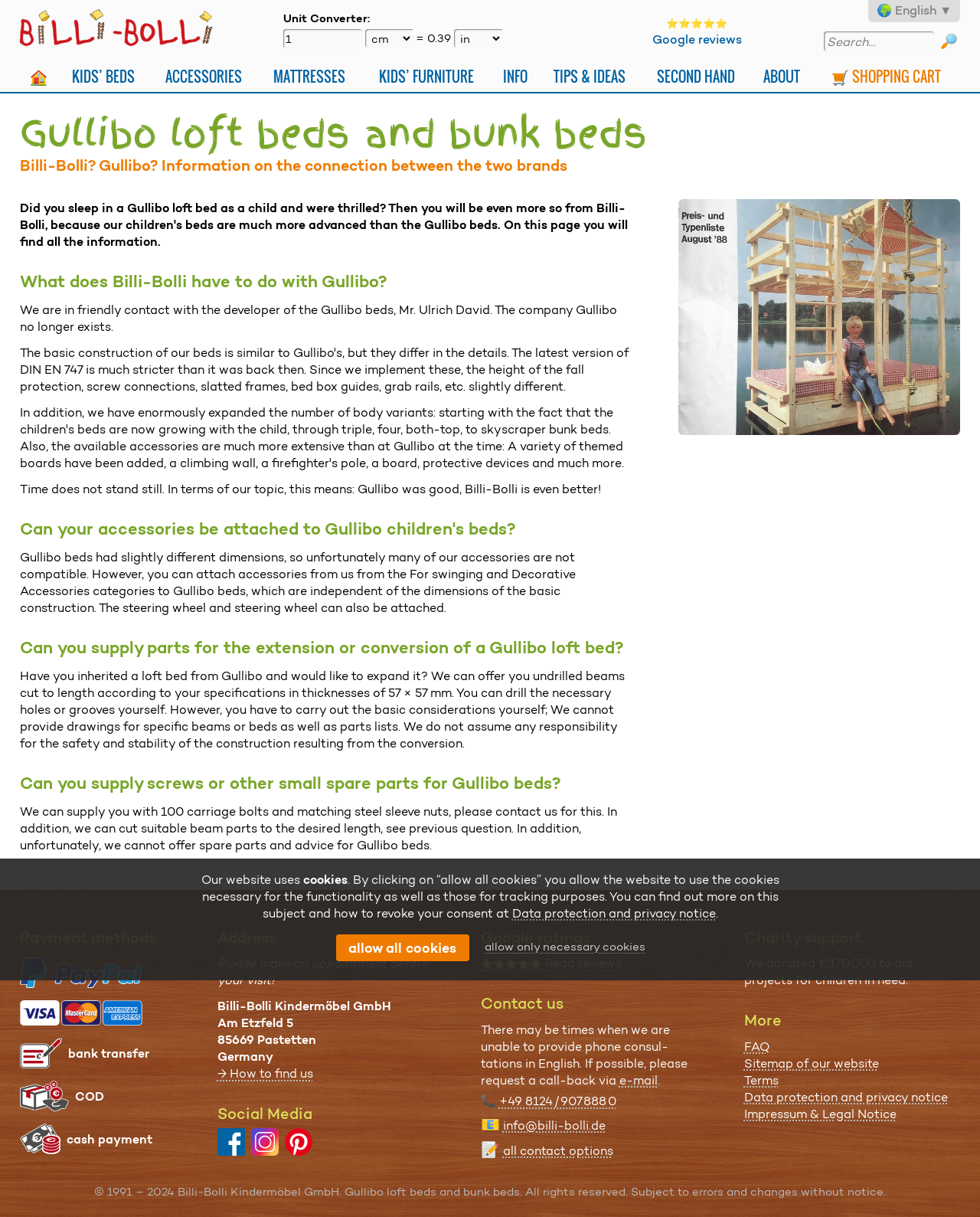Identify the text that serves as the heading for the webpage and generate it.

Gullibo loft beds and bunk beds